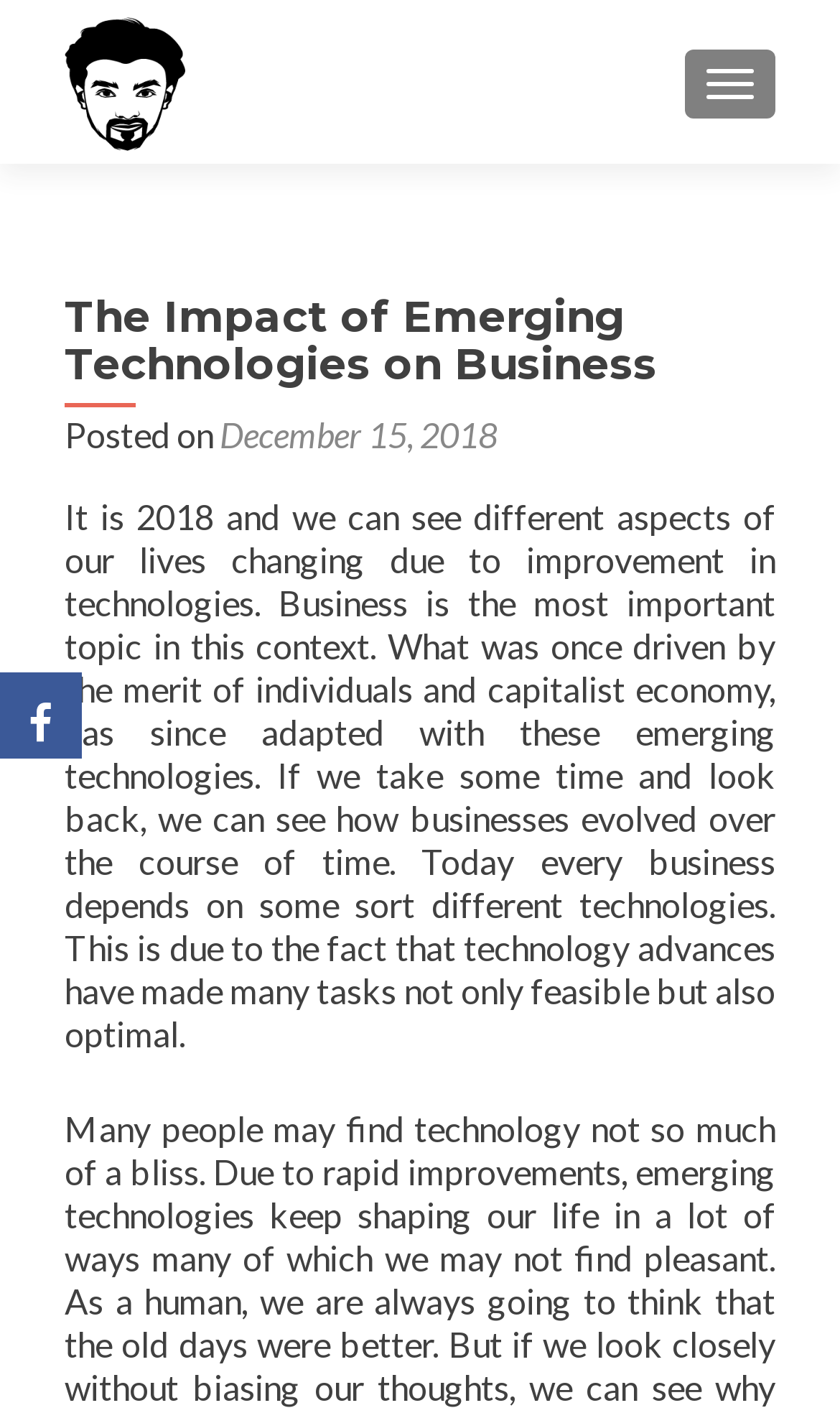Refer to the image and provide a thorough answer to this question:
Who is the author of the article?

The author of the article can be found by looking at the link element with the text 'Md Ashifur Rahman' which is located at the top of the page, below the navigation button. This link is likely to be the author's name.